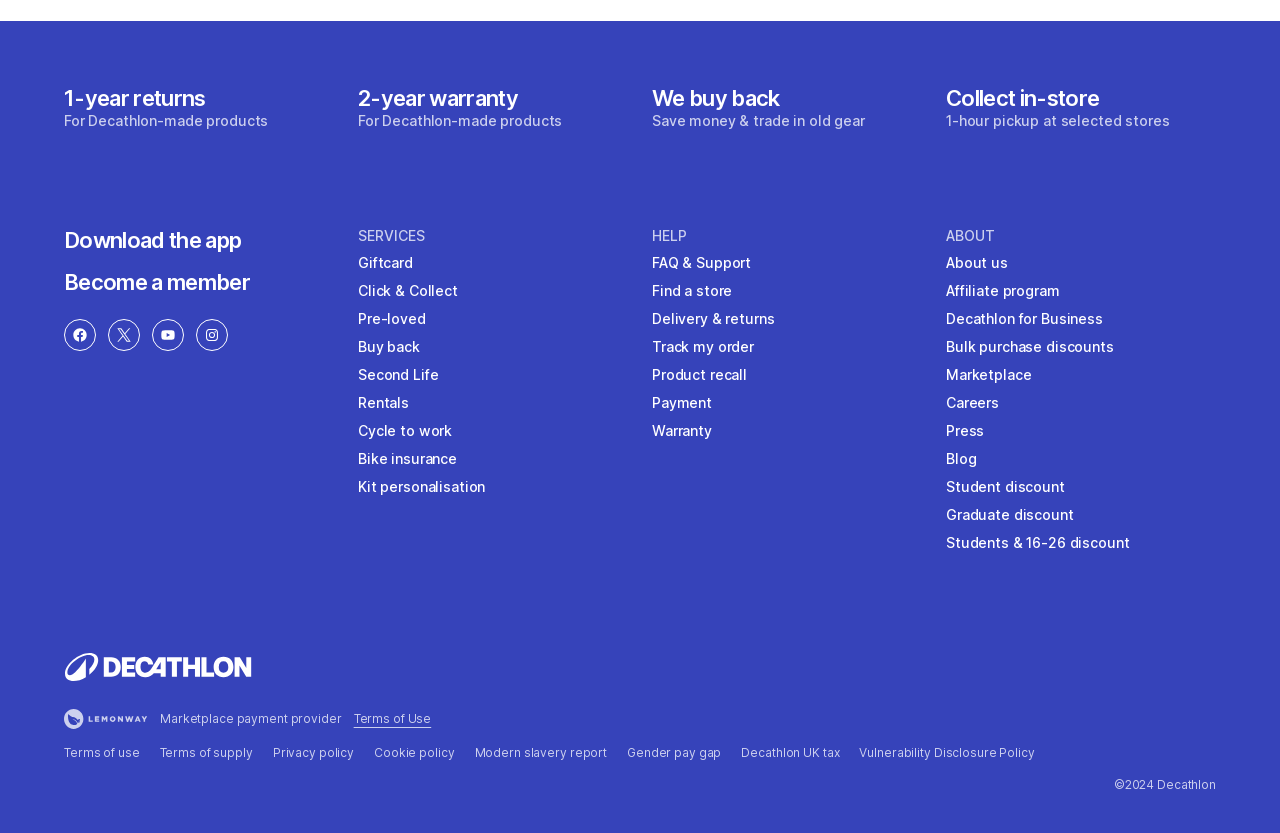Answer the question briefly using a single word or phrase: 
What is the copyright year of Decathlon?

2024